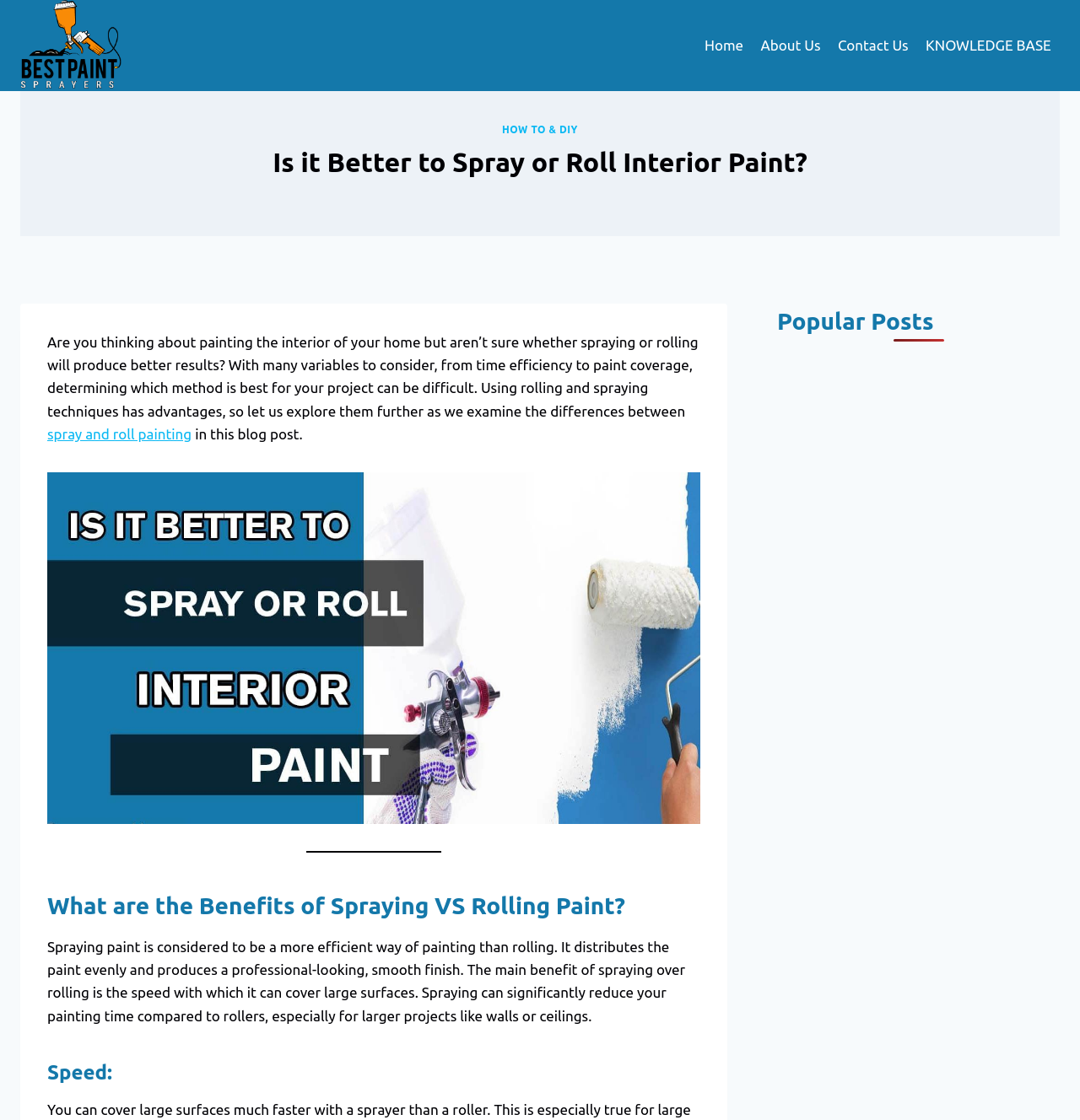Craft a detailed narrative of the webpage's structure and content.

This webpage is about comparing the effectiveness of spraying and rolling interior paint. At the top left, there is a link to "Best Sprayers Guide" accompanied by an image. Below it, there is a navigation menu with links to "Home", "About Us", "Contact Us", and "KNOWLEDGE BASE". 

To the left of the navigation menu, there is a link to "HOW TO & DIY". The main content of the webpage starts with a heading "Is it Better to Spray or Roll Interior Paint?" followed by a paragraph of text that introduces the topic of painting interior walls and the advantages of using both spraying and rolling techniques. 

Within the paragraph, there is a link to "spray and roll painting" and another link to the current blog post. Below the paragraph, there is a figure with a link to the same topic, accompanied by an image. 

A horizontal separator line divides the content, followed by a heading "What are the Benefits of Spraying VS Rolling Paint?". The subsequent text explains the benefits of spraying paint, including its efficiency and ability to produce a professional-looking finish. 

Further down, there is a heading "Speed:" and more text discussing the advantages of spraying. On the right side of the webpage, there is a section with a heading "Popular Posts". At the bottom right, there is a "Scroll to top" button.